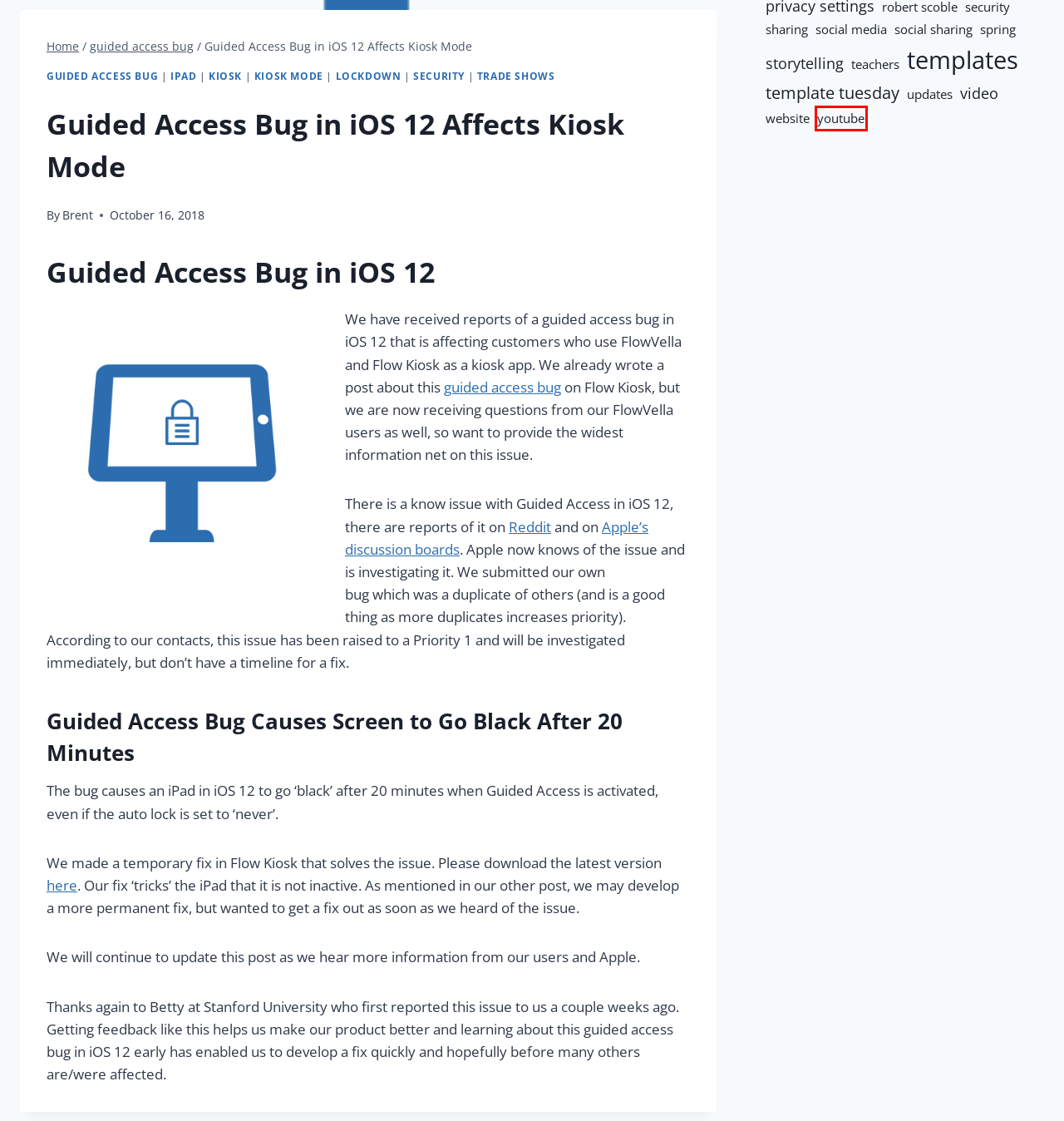With the provided screenshot showing a webpage and a red bounding box, determine which webpage description best fits the new page that appears after clicking the element inside the red box. Here are the options:
A. teachers – FlowVella – Interactive Presentation and Kiosk Software
B. kiosk mode – FlowVella – Interactive Presentation and Kiosk Software
C. trade shows – FlowVella – Interactive Presentation and Kiosk Software
D. Download the Best - Flow Kiosk
E. youtube – FlowVella – Interactive Presentation and Kiosk Software
F. storytelling – FlowVella – Interactive Presentation and Kiosk Software
G. guided access bug – FlowVella – Interactive Presentation and Kiosk Software
H. sharing – FlowVella – Interactive Presentation and Kiosk Software

E